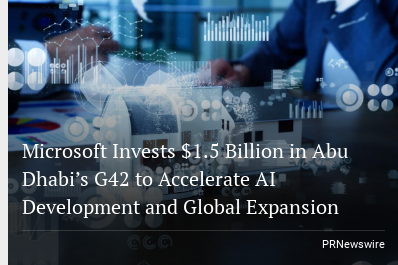Describe the image in great detail, covering all key points.

The image showcases an announcement titled "Microsoft Invests $1.5 Billion in Abu Dhabi’s G42 to Accelerate AI Development and Global Expansion." It features a professional setting, likely a corporate meeting, with hands of individuals interacting with financial graphs and digital data overlays, emphasizing the significance of the investment in driving artificial intelligence initiatives. With a backdrop of high-tech visuals, such as trend lines and data points, the image encapsulates the intersection of technology and investment, highlighting Microsoft’s strategic moves to bolster AI growth on a global scale. This announcement, sourced from PRNewswire, represents an important milestone in the tech industry, focusing on collaborations aiming for innovation and expansion in AI capabilities.